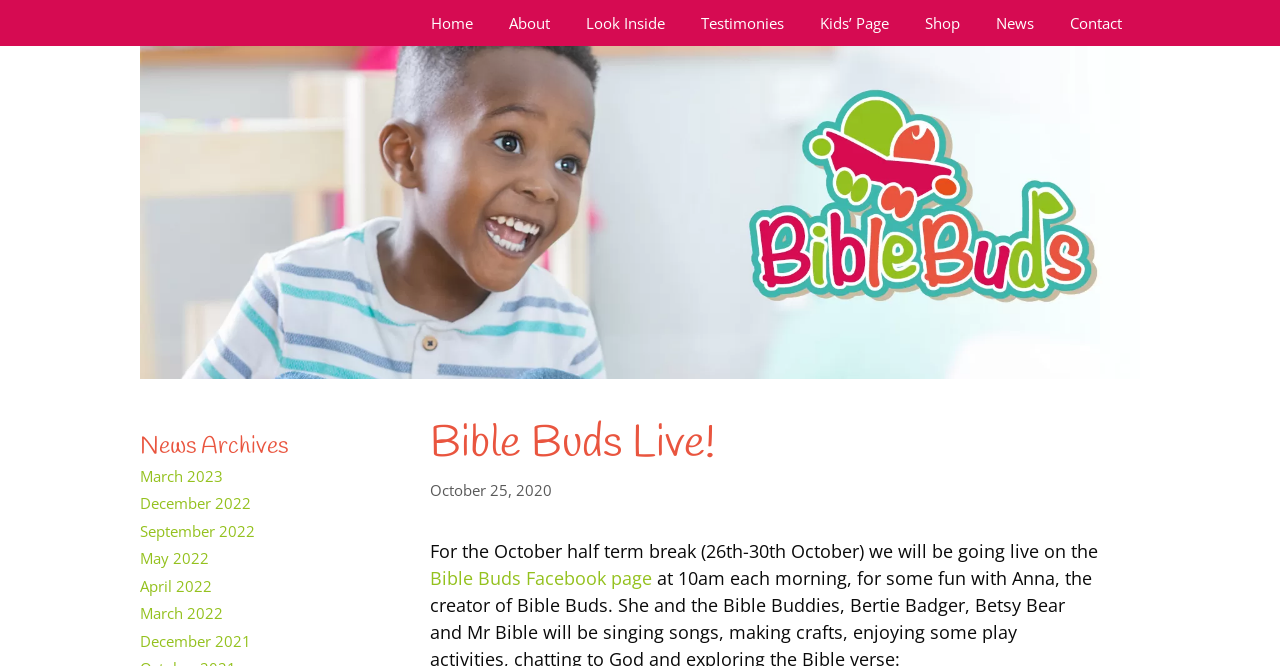Please specify the bounding box coordinates of the clickable section necessary to execute the following command: "go to home page".

[0.323, 0.0, 0.384, 0.069]